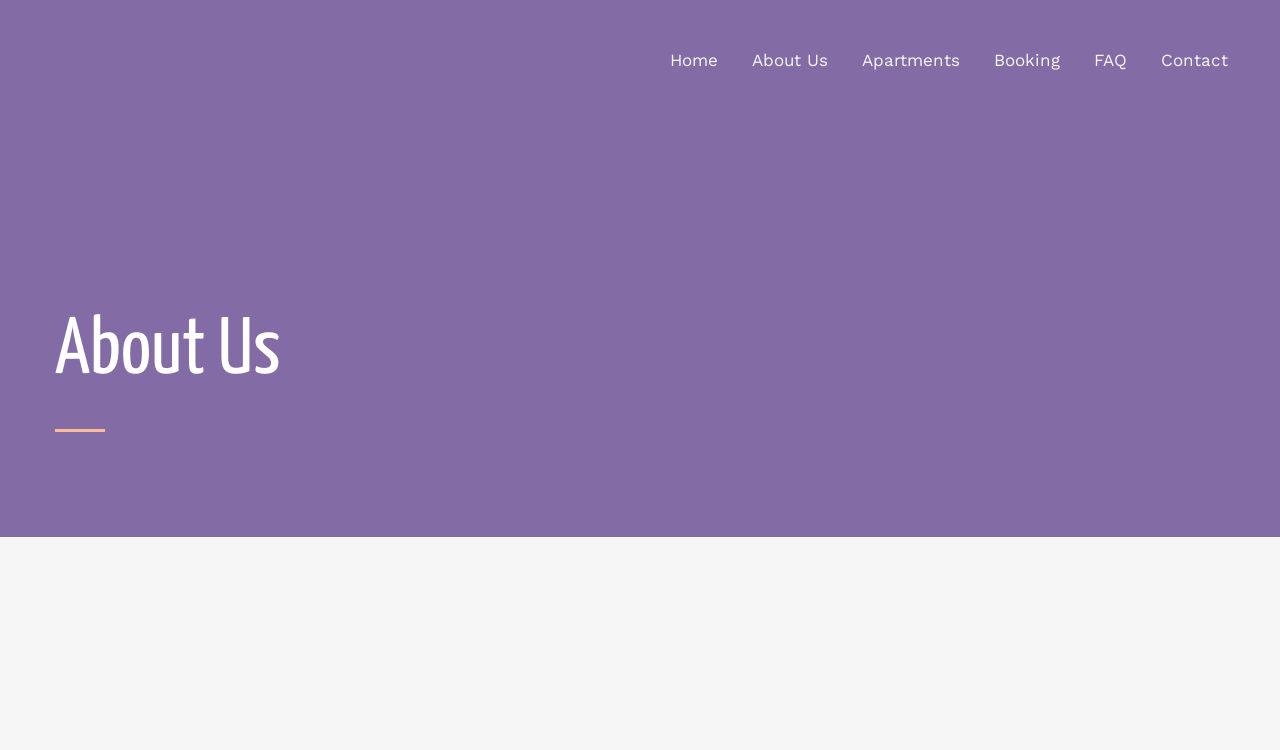Explain in detail what is displayed on the webpage.

The webpage is about Fortune Apartments, a subsidiary of Fortune Ventures Incorporated, offering luxury lodging facilities. At the top-left corner, there is a link and an image, both with the same URL "fortuneapartments.online". 

Below the top-left corner, there is a navigation menu spanning across the top of the page, containing six links: "Home", "About Us", "Apartments", "Booking", "FAQ", and "Contact". These links are arranged horizontally from left to right.

Further down the page, there is a prominent heading that reads "About Us", taking up a significant portion of the page's width and height.